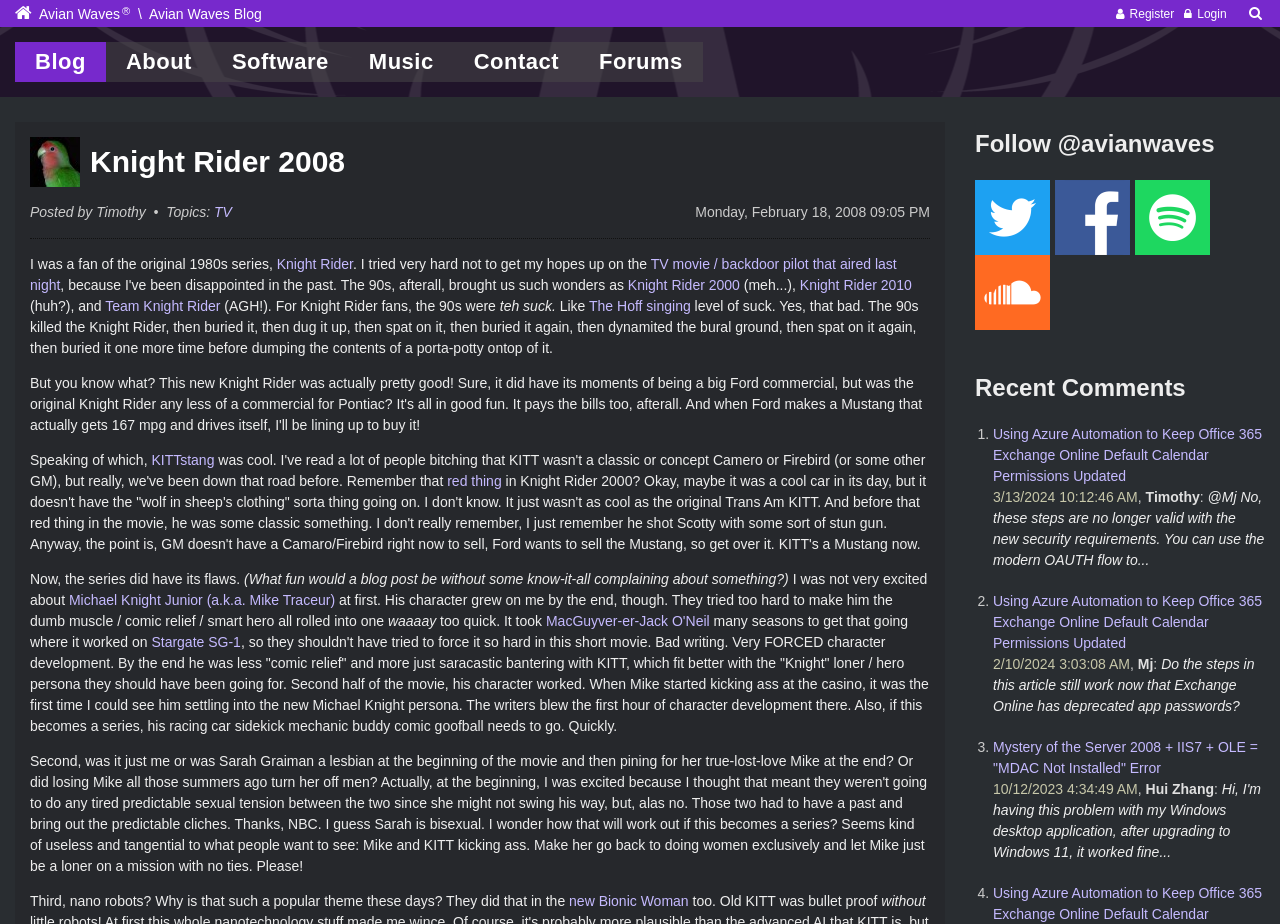Locate the bounding box coordinates of the area you need to click to fulfill this instruction: 'Click on the 'Blog' link'. The coordinates must be in the form of four float numbers ranging from 0 to 1: [left, top, right, bottom].

[0.012, 0.045, 0.083, 0.089]